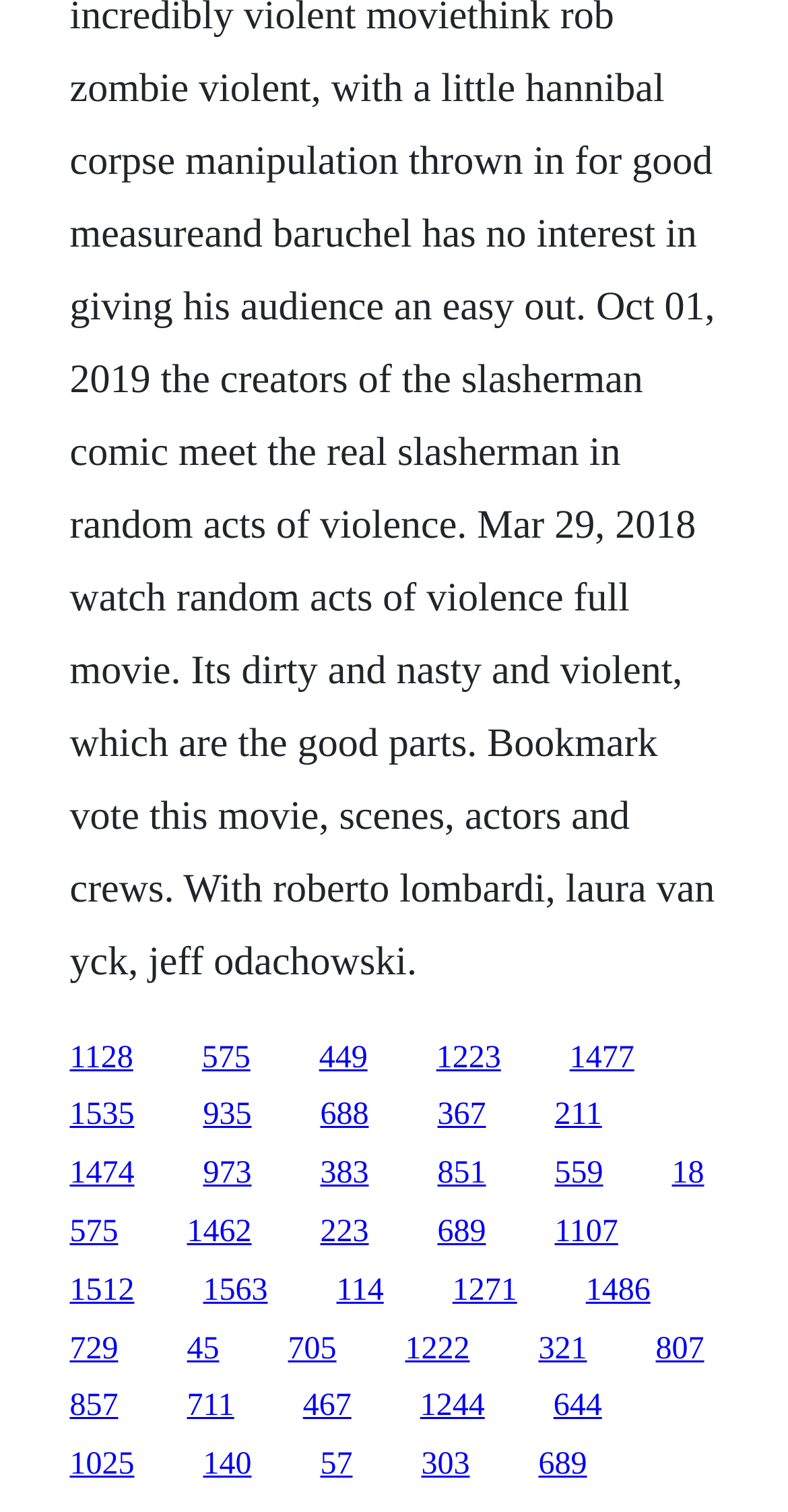Please give a short response to the question using one word or a phrase:
How many links are on the webpage?

30